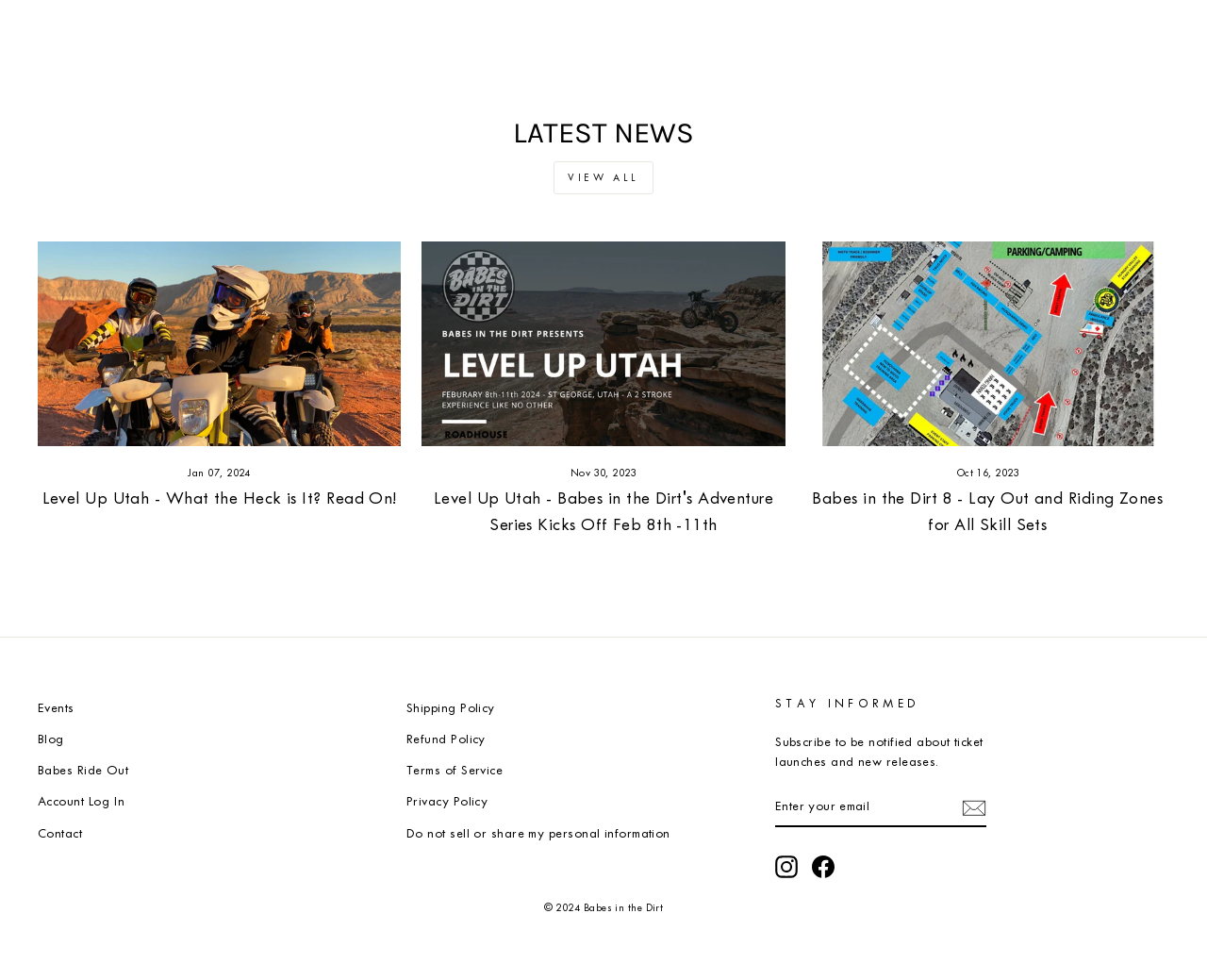Please determine the bounding box coordinates of the area that needs to be clicked to complete this task: 'Click on Learn More'. The coordinates must be four float numbers between 0 and 1, formatted as [left, top, right, bottom].

None